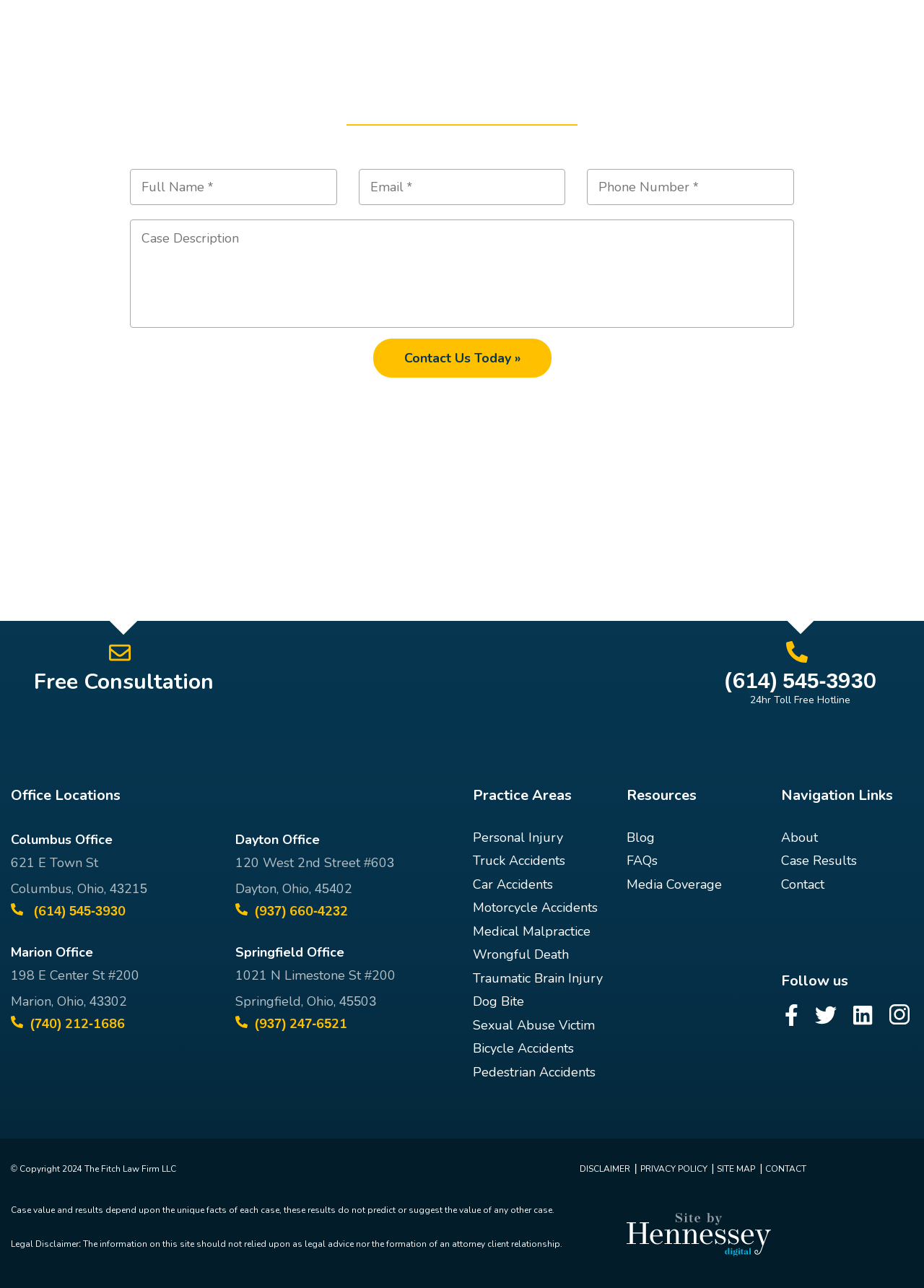Please identify the bounding box coordinates of the region to click in order to complete the task: "View Columbus office location". The coordinates must be four float numbers between 0 and 1, specified as [left, top, right, bottom].

[0.012, 0.645, 0.245, 0.66]